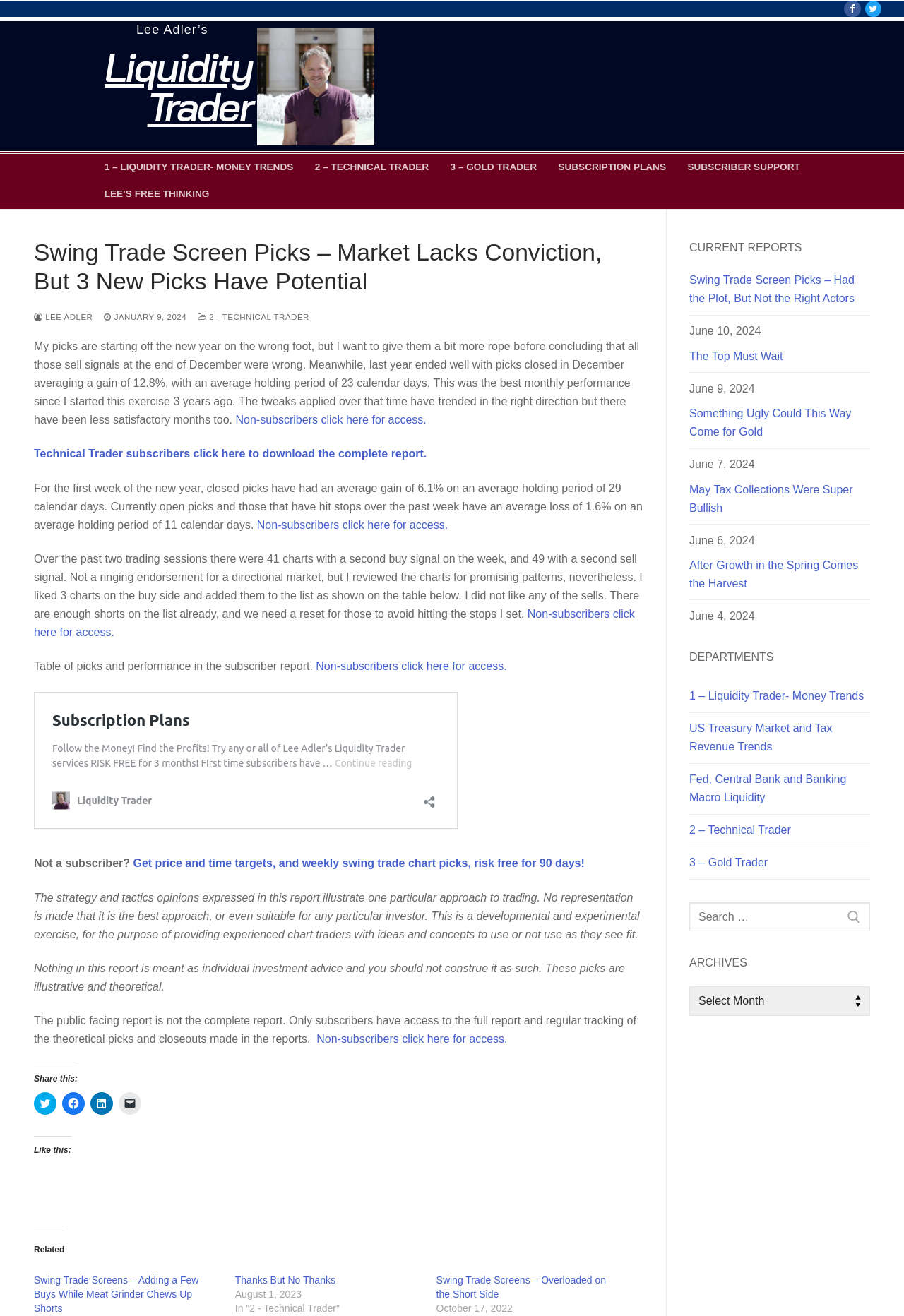How many days is the risk-free trial period for subscribers?
Kindly give a detailed and elaborate answer to the question.

The text offers, 'Get price and time targets, and weekly swing trade chart picks, risk free for 90 days!'